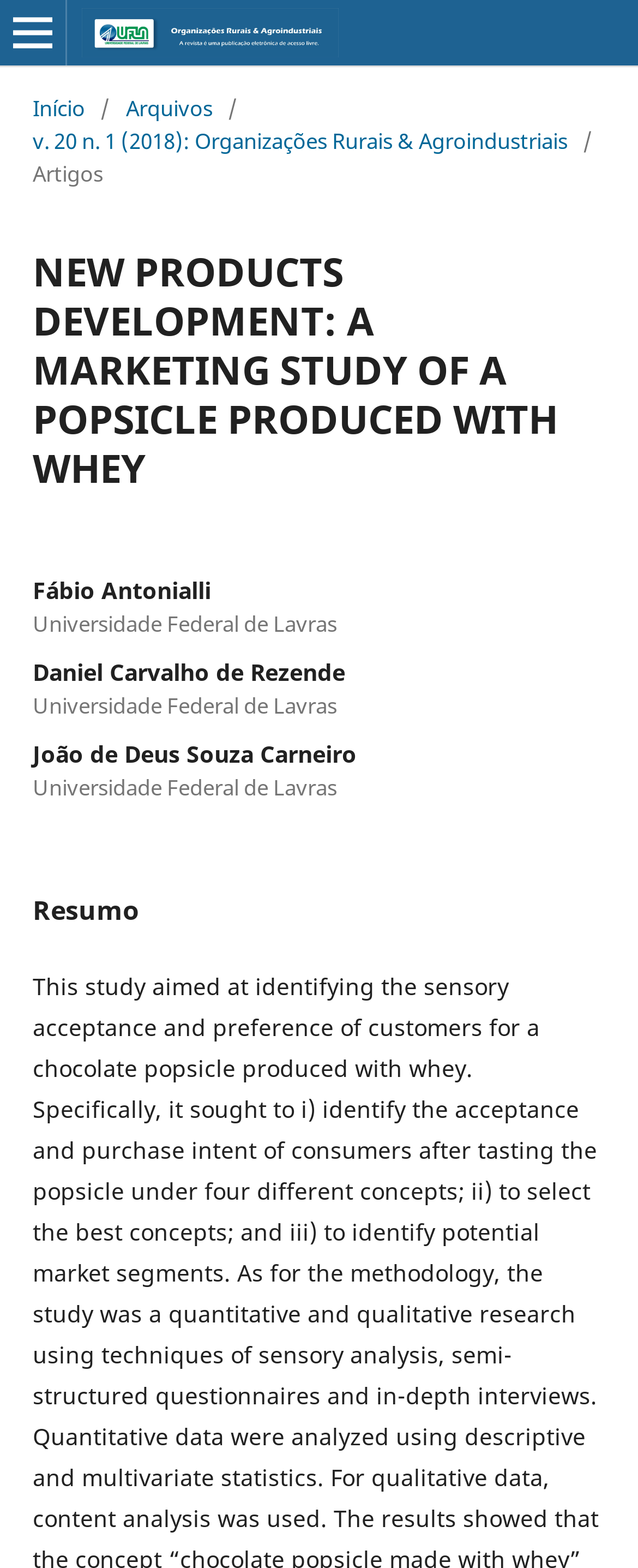Provide a thorough description of the webpage's content and layout.

This webpage appears to be a research article or academic paper about new product development, specifically a marketing study of a popsicle produced with whey. 

At the top left corner, there is a button labeled "Open Menu". Next to it, there is a link with an accompanying image. Below these elements, there is a navigation section that displays the current location, "Você está aqui:" (which means "You are here:" in Portuguese). This section contains links to "Início" (Home), "Arquivos" (Files), and a specific issue of a journal, "v. 20 n. 1 (2018): Organizações Rurais & Agroindustriais". 

The title of the article, "NEW PRODUCTS DEVELOPMENT: A MARKETING STUDY OF A POPSICLE PRODUCED WITH WHEY", is prominently displayed below the navigation section. 

The authors of the article, Fábio Antonialli, Daniel Carvalho de Rezende, and João de Deus Souza Carneiro, are listed along with their affiliations, Universidade Federal de Lavras. 

Finally, there is a section labeled "Resumo" (which means "Summary" in Portuguese), which likely contains a brief summary of the article.